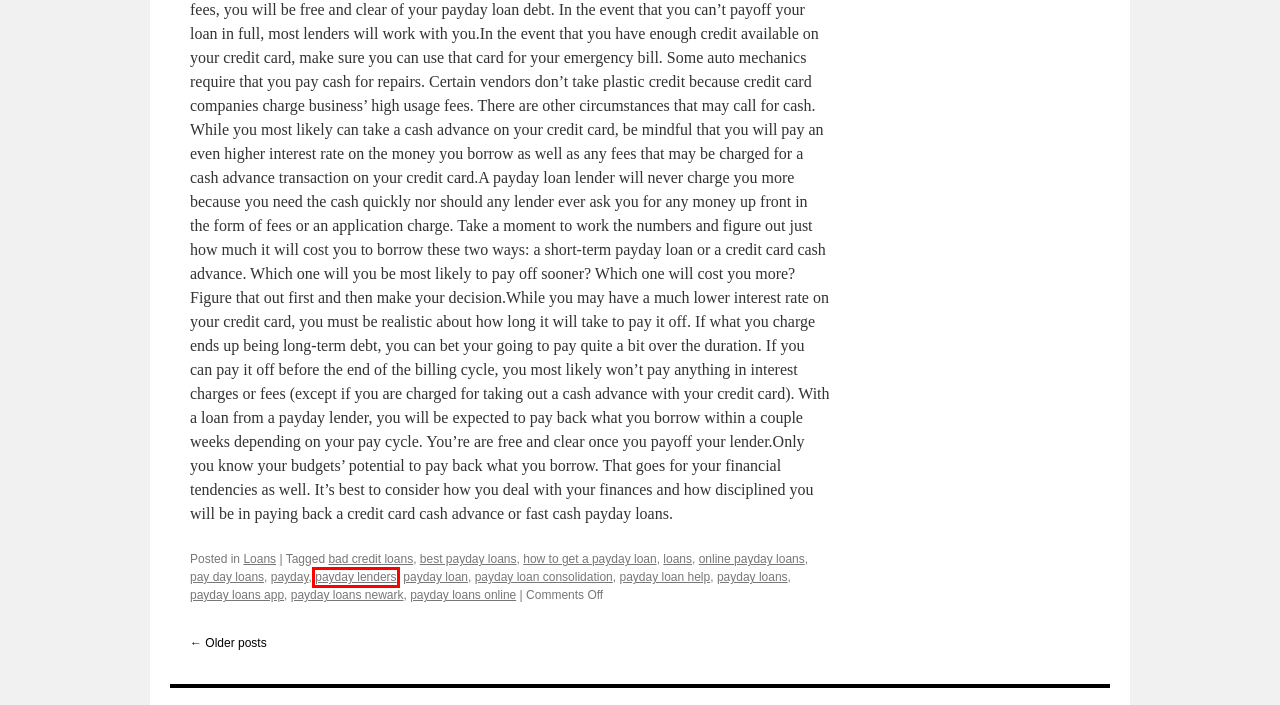You are presented with a screenshot of a webpage containing a red bounding box around an element. Determine which webpage description best describes the new webpage after clicking on the highlighted element. Here are the candidates:
A. best payday loans | anppond.info
B. payday loans online | anppond.info
C. payday lenders | anppond.info
D. anppond.info | Page 2
E. how to get a payday loan | anppond.info
F. pay day loans | anppond.info
G. payday loan consolidation | anppond.info
H. Loans | anppond.info

C